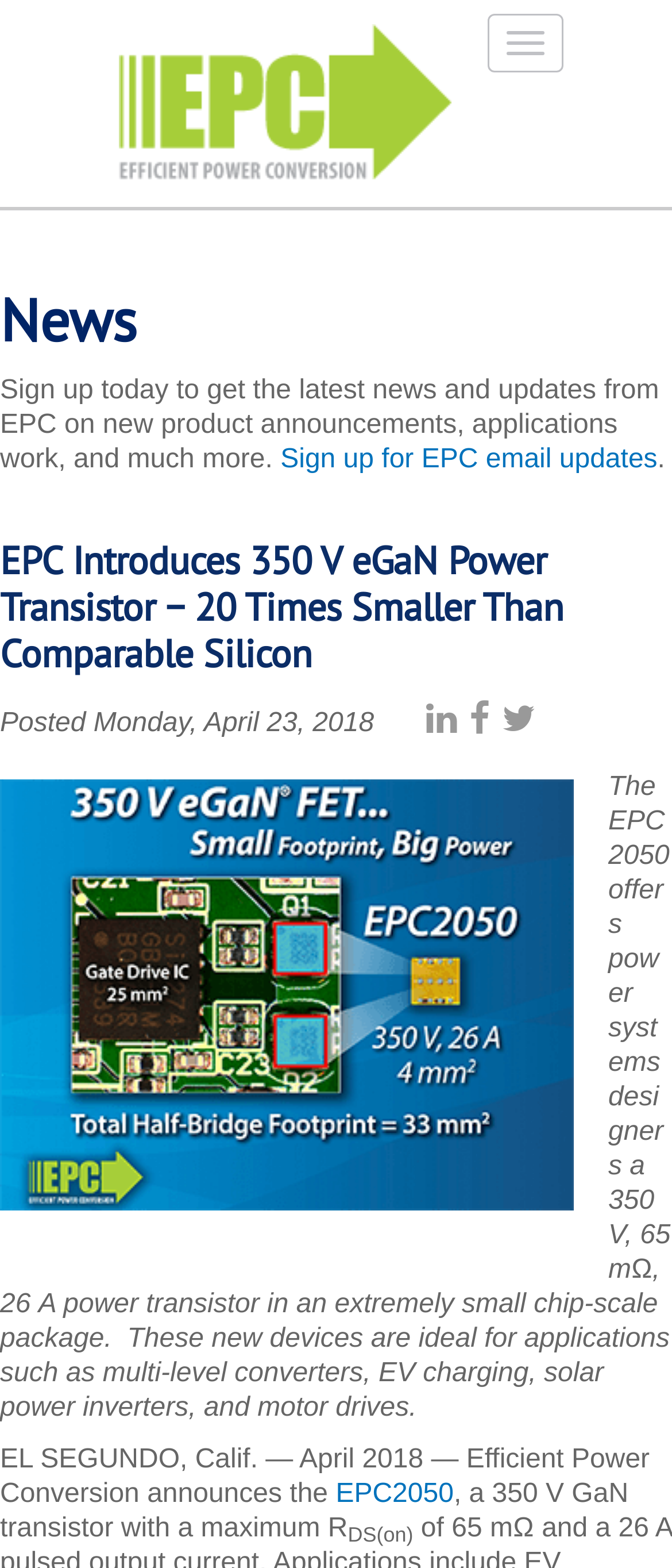What is the maximum R of the GaN transistor?
Could you please answer the question thoroughly and with as much detail as possible?

I found the answer by looking at the StaticText element with the description ', a 350 V GaN transistor with a maximum R' and the subscript element with the description 'DS(on)' which mentions the maximum R of the GaN transistor.